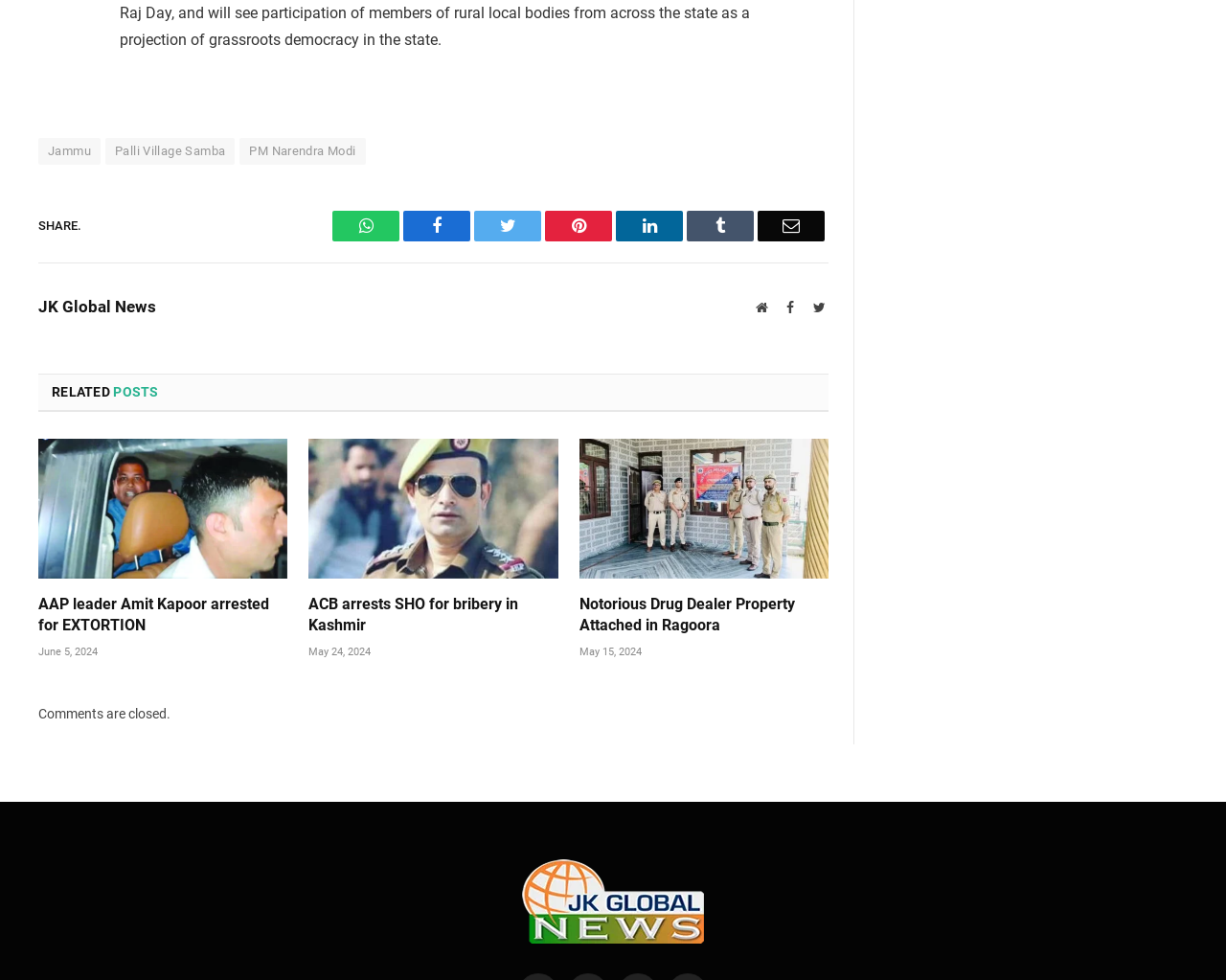Please identify the bounding box coordinates of the element I need to click to follow this instruction: "Share on WhatsApp".

[0.271, 0.215, 0.326, 0.246]